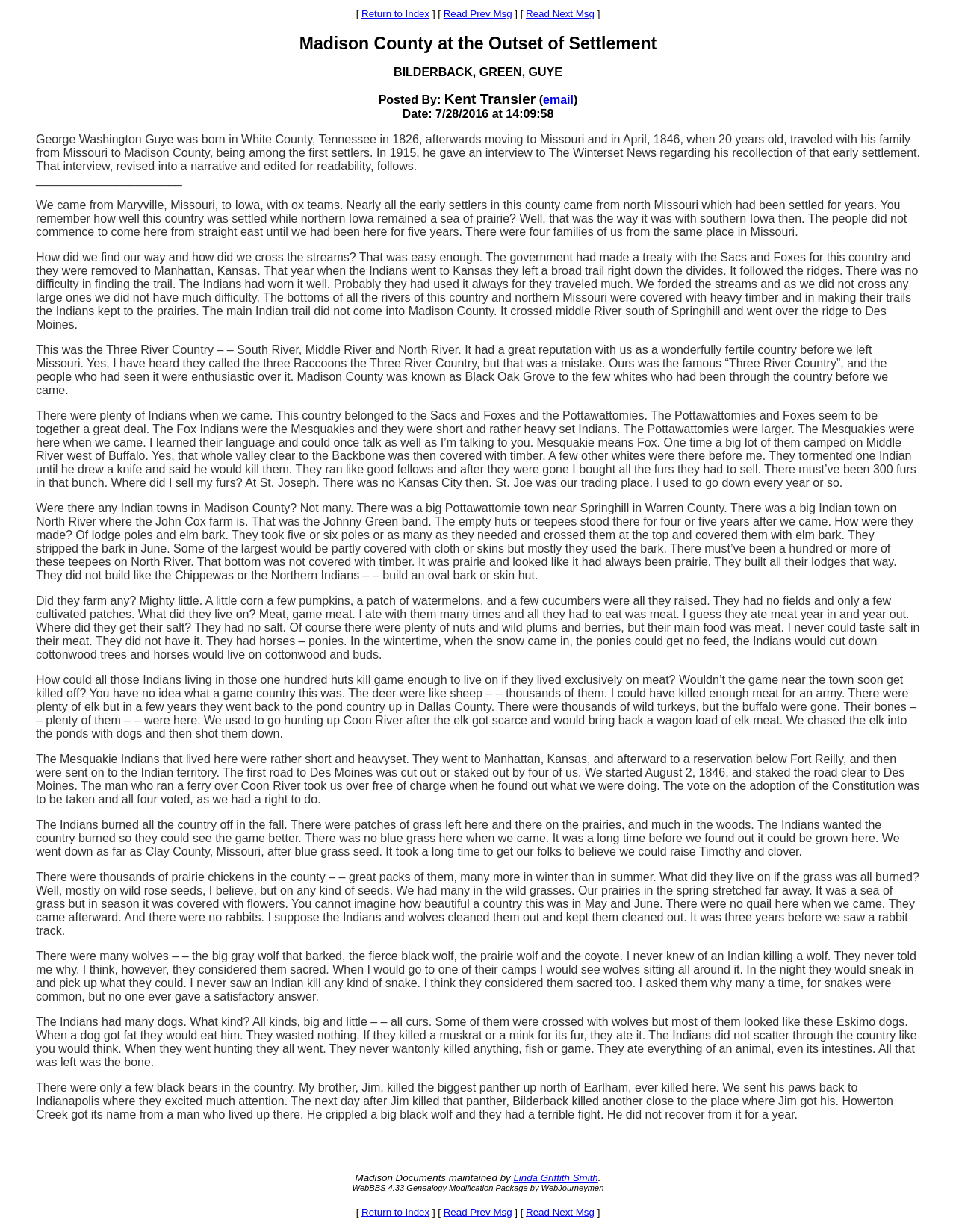Please provide the bounding box coordinates for the UI element as described: "Read Prev Msg". The coordinates must be four floats between 0 and 1, represented as [left, top, right, bottom].

[0.464, 0.007, 0.536, 0.016]